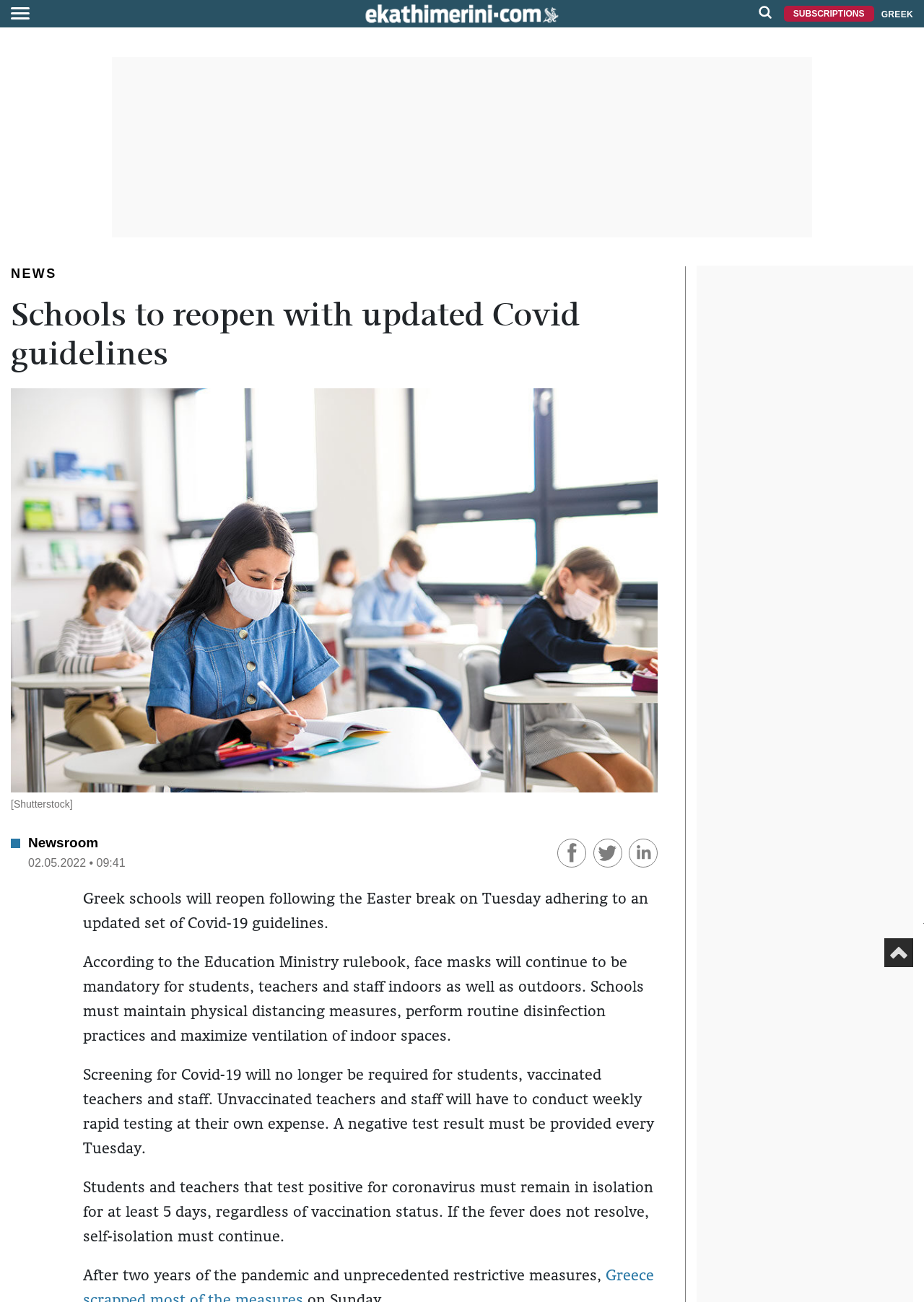Provide the bounding box coordinates of the area you need to click to execute the following instruction: "Scroll to top".

[0.961, 0.726, 0.984, 0.735]